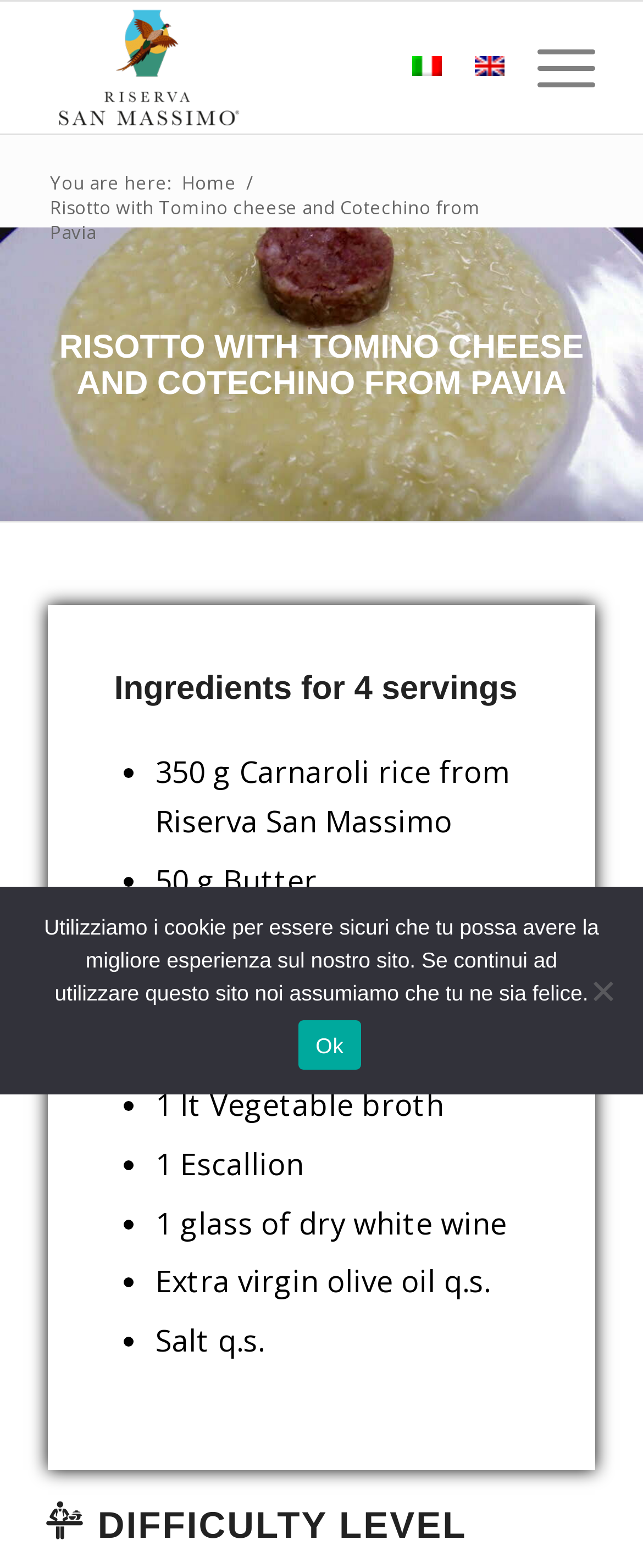Bounding box coordinates are to be given in the format (top-left x, top-left y, bottom-right x, bottom-right y). All values must be floating point numbers between 0 and 1. Provide the bounding box coordinate for the UI element described as: Home

[0.275, 0.108, 0.375, 0.124]